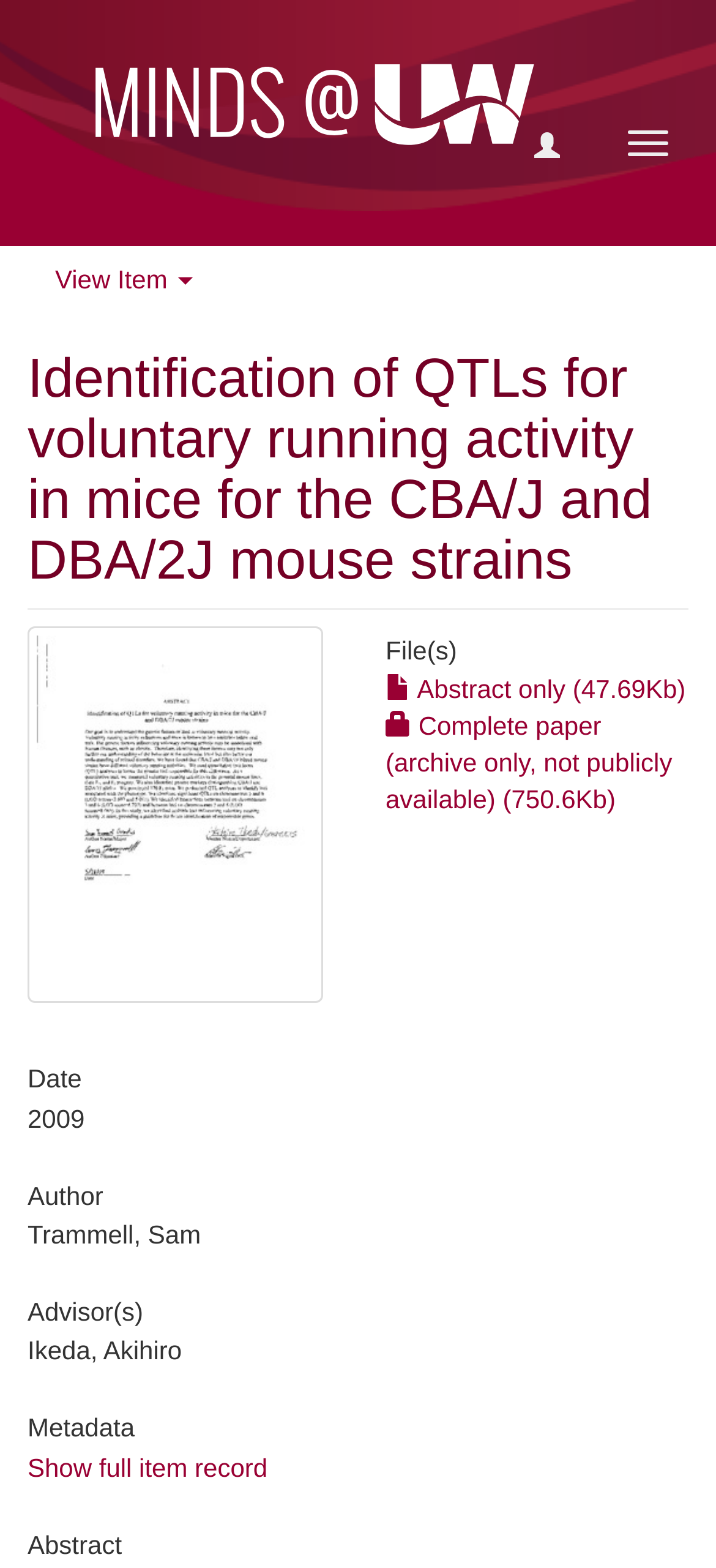Given the element description "Show full item record", identify the bounding box of the corresponding UI element.

[0.038, 0.926, 0.374, 0.945]